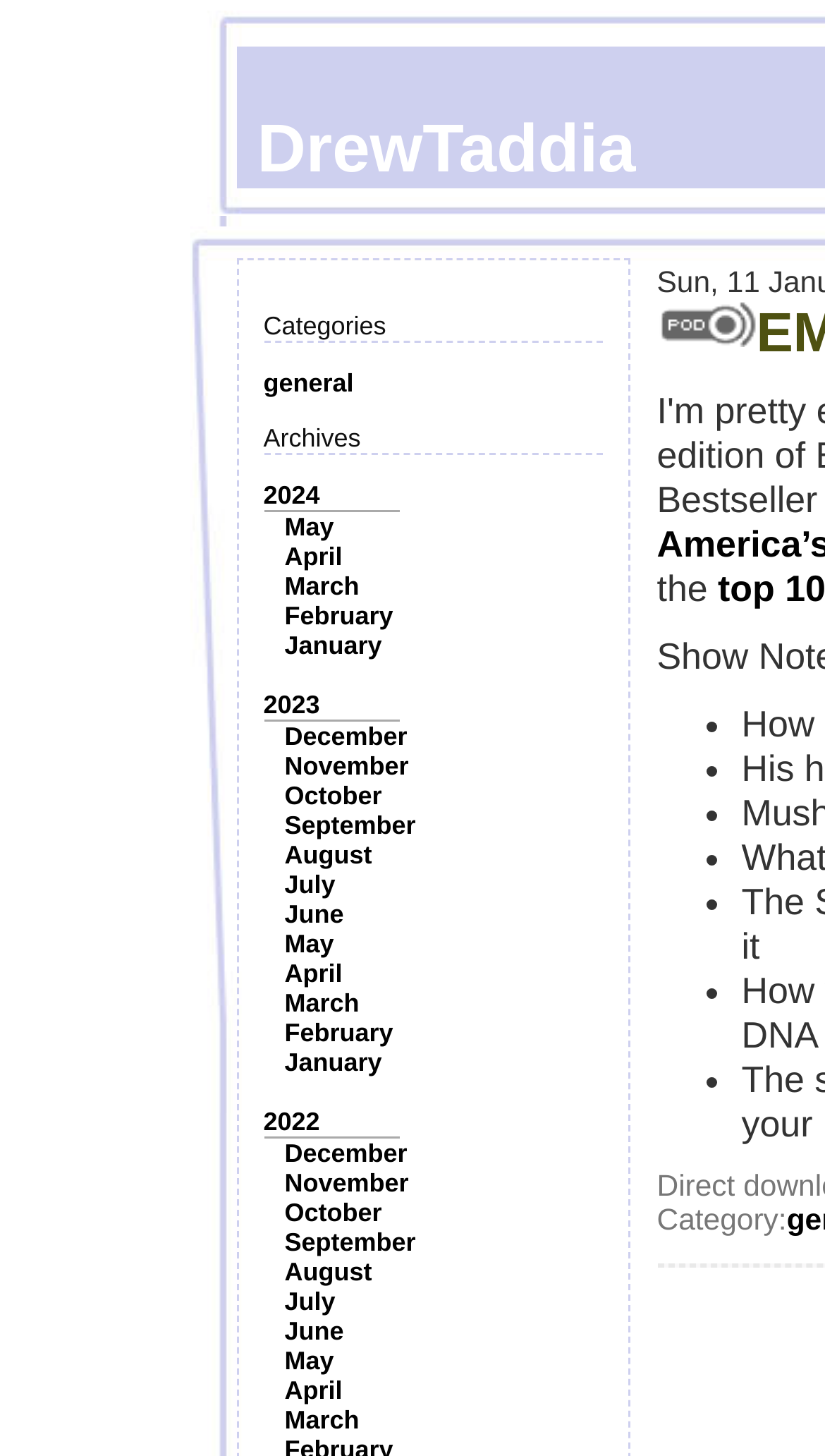Explain the webpage in detail.

The webpage appears to be a personal blog or website belonging to Drew Taddia. At the top, there is a section with the title "Categories" and a list of links to different categories, including "general". Below this, there is a section with the title "Archives" and a list of links to different years, including 2024, 2023, and 2022. Each year is further divided into links to individual months, such as May, April, and March.

To the right of the archives section, there is an image, and below it, a series of list markers (•) with no accompanying text. Below the list markers, there is a static text element with the label "Category:". 

The overall layout of the webpage is organized, with clear headings and concise text. The use of links and categories suggests that the webpage is a blog or archive of some sort, with the user able to navigate to different sections and articles.